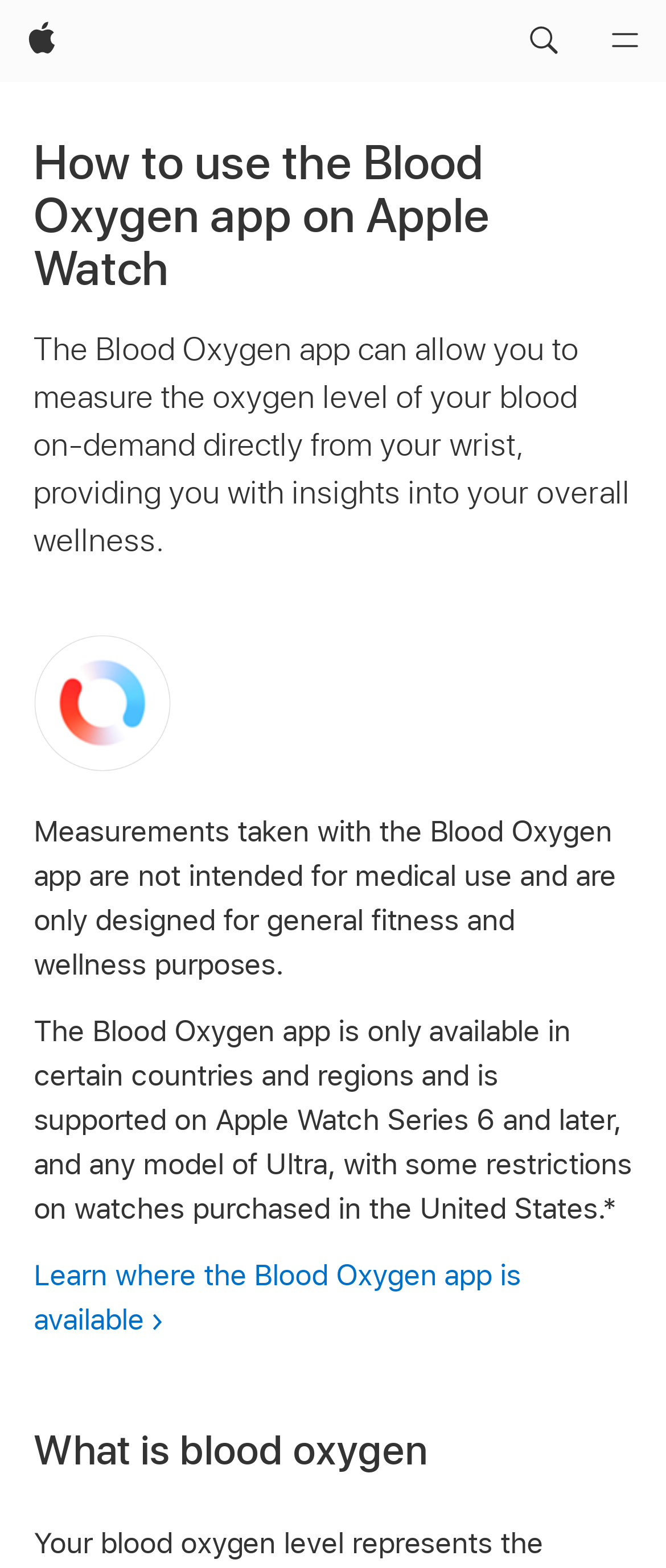Construct a comprehensive description capturing every detail on the webpage.

The webpage is about using the Blood Oxygen app on Apple Watch, providing insights into overall wellness. At the top, there is a navigation bar with a link to "Apple" on the left, accompanied by a small image, and a "Search Support" button on the right, also accompanied by a small image. Next to the "Search Support" button, there is a "Menu" button with a small image.

Below the navigation bar, there is a prominent heading that reads "How to use the Blood Oxygen app on Apple Watch". Underneath this heading, there is a paragraph of text that explains the app's functionality, followed by two more paragraphs of text that provide additional information about the app's limitations and availability.

Further down the page, there is another heading that reads "What is blood oxygen". Above this heading, there is a link to learn more about the app's availability, accompanied by a "New page icon" image. Overall, the page has a simple and organized layout, with clear headings and concise text that provides information about the Blood Oxygen app.